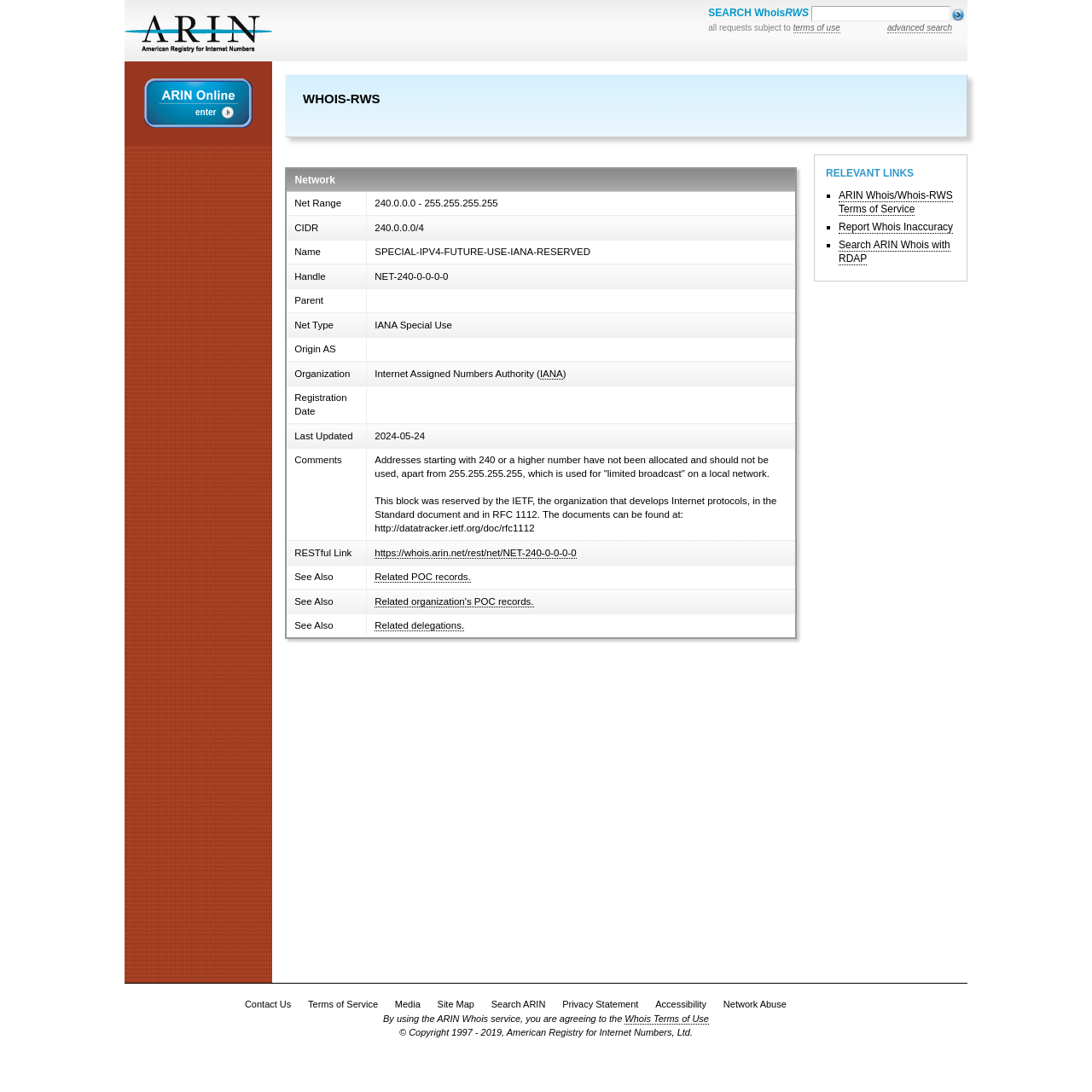Using the element description: "Related organization's POC records.", determine the bounding box coordinates. The coordinates should be in the format [left, top, right, bottom], with values between 0 and 1.

[0.343, 0.546, 0.489, 0.556]